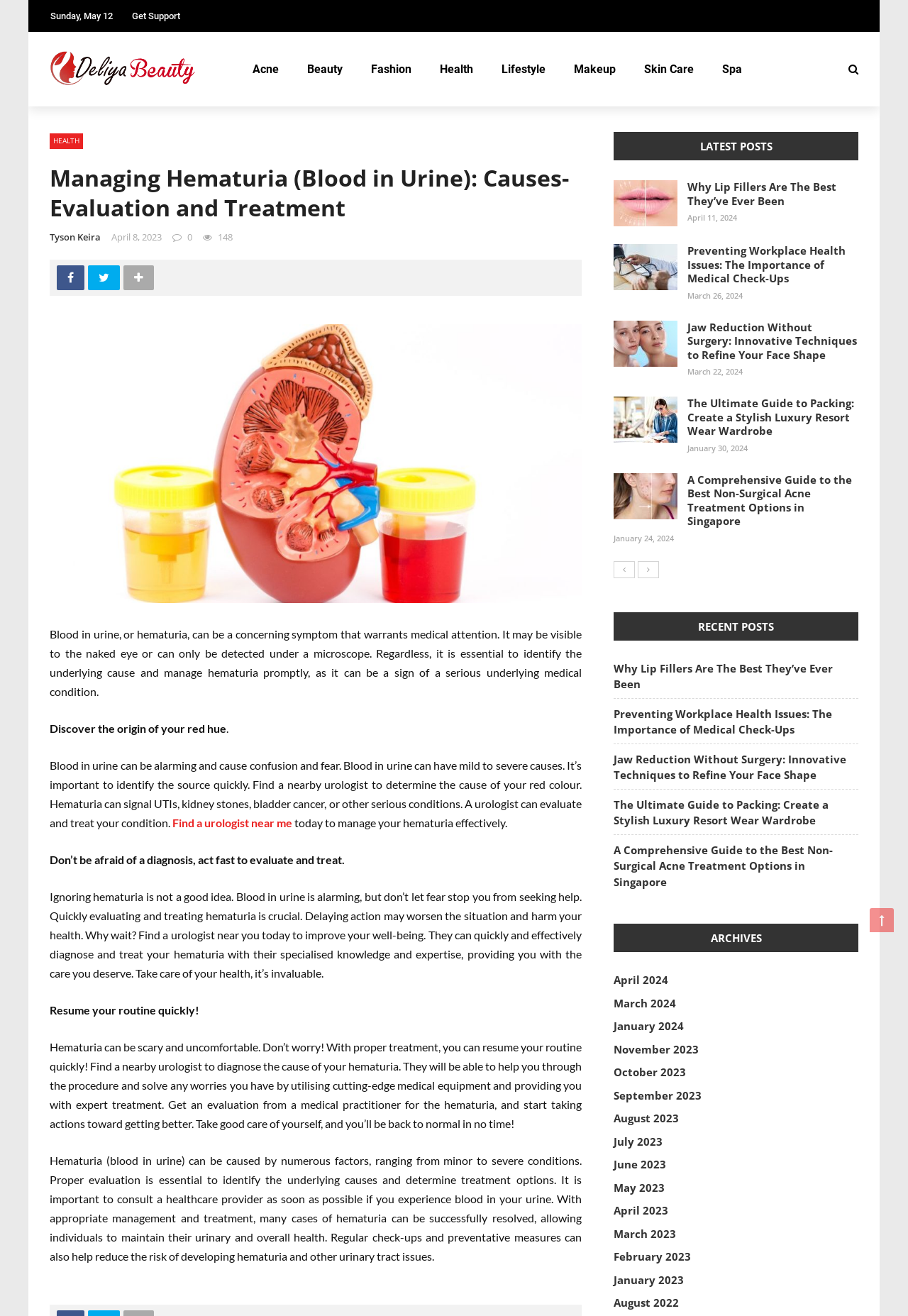Identify the bounding box for the given UI element using the description provided. Coordinates should be in the format (top-left x, top-left y, bottom-right x, bottom-right y) and must be between 0 and 1. Here is the description: Beauty

[0.323, 0.024, 0.393, 0.081]